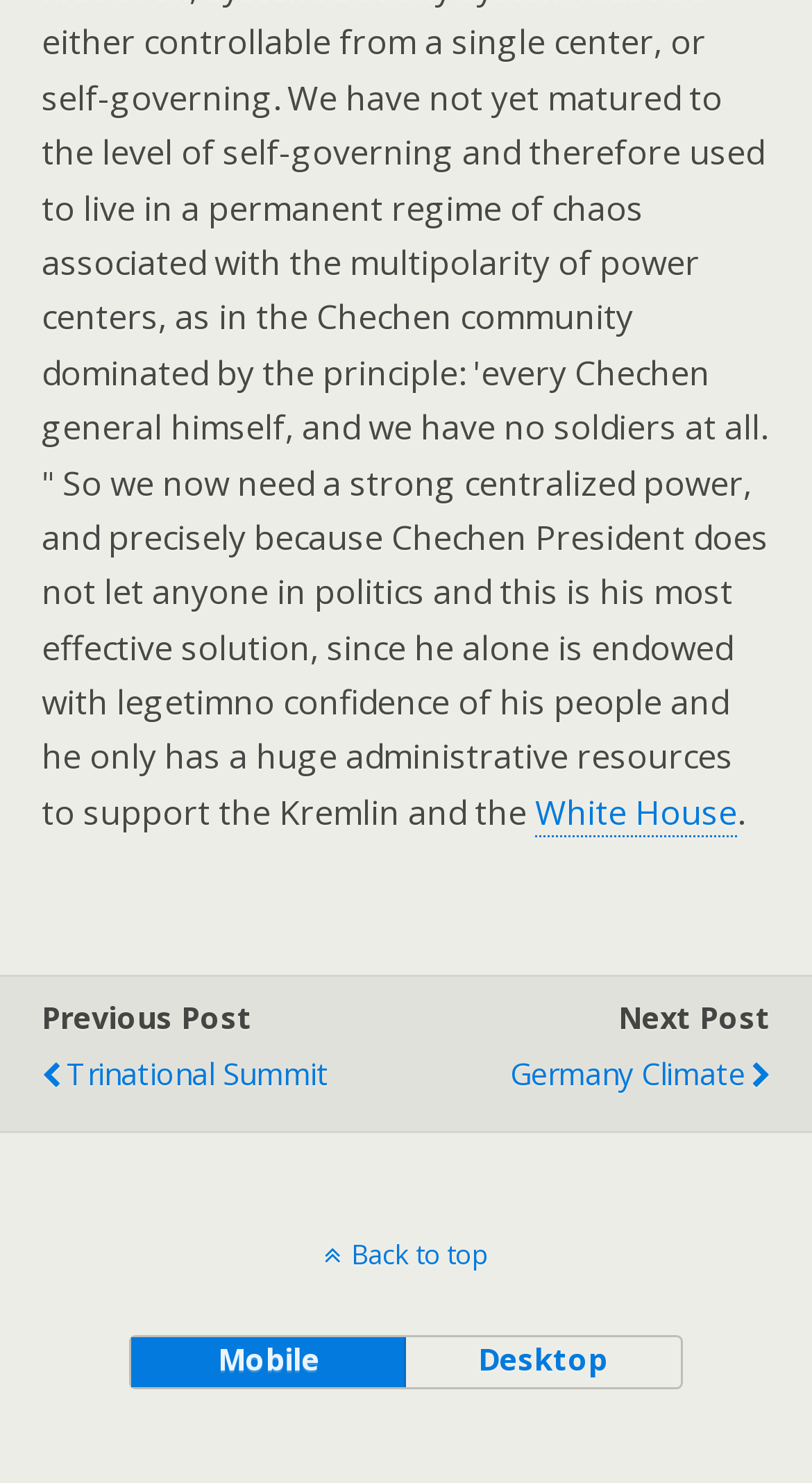How many navigation links are there at the top?
Give a single word or phrase as your answer by examining the image.

4